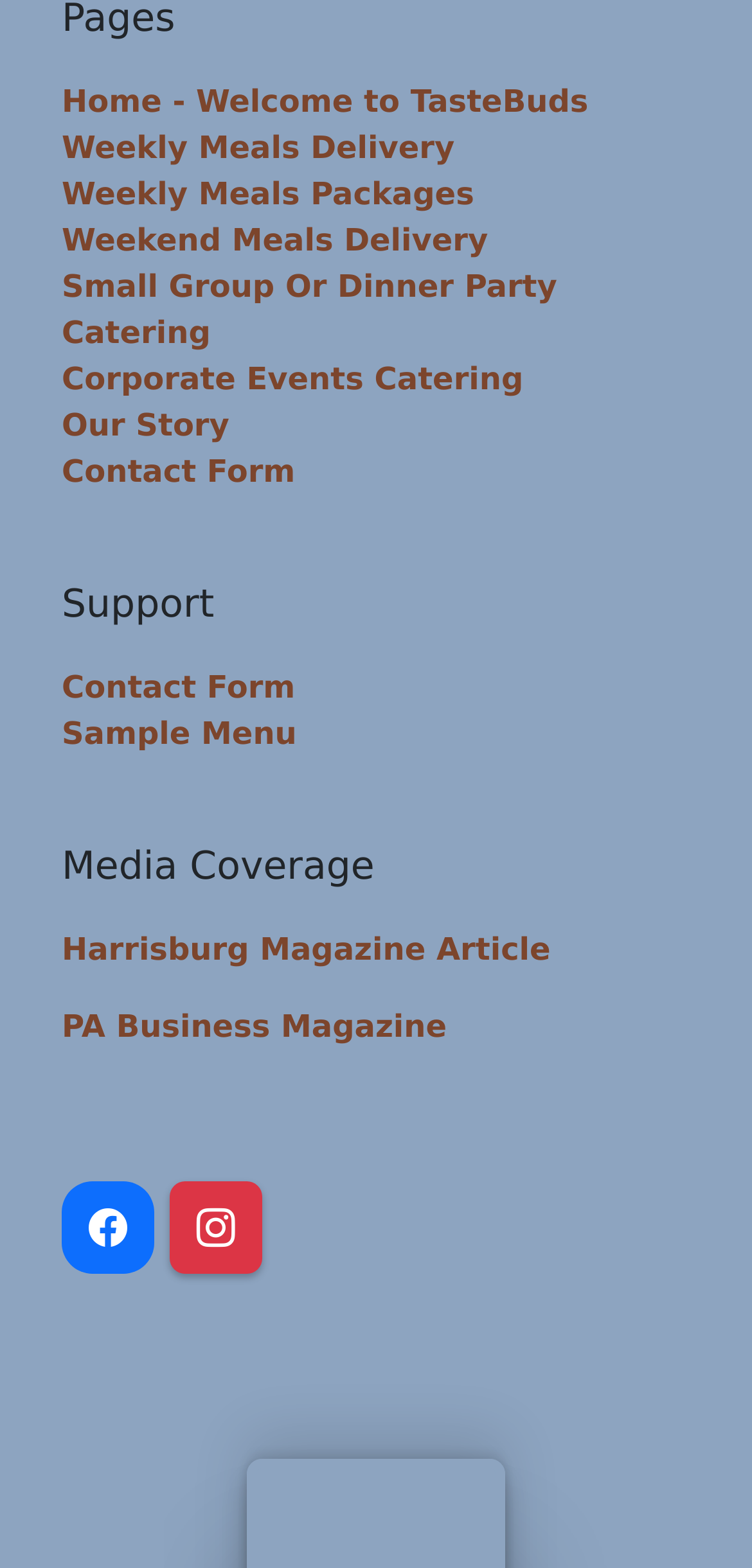What type of media coverage has TasteBuds received?
Please analyze the image and answer the question with as much detail as possible.

The links 'Harrisburg Magazine Article' and 'PA Business Magazine' indicate that TasteBuds has been featured in magazine articles, suggesting that they have received media coverage.